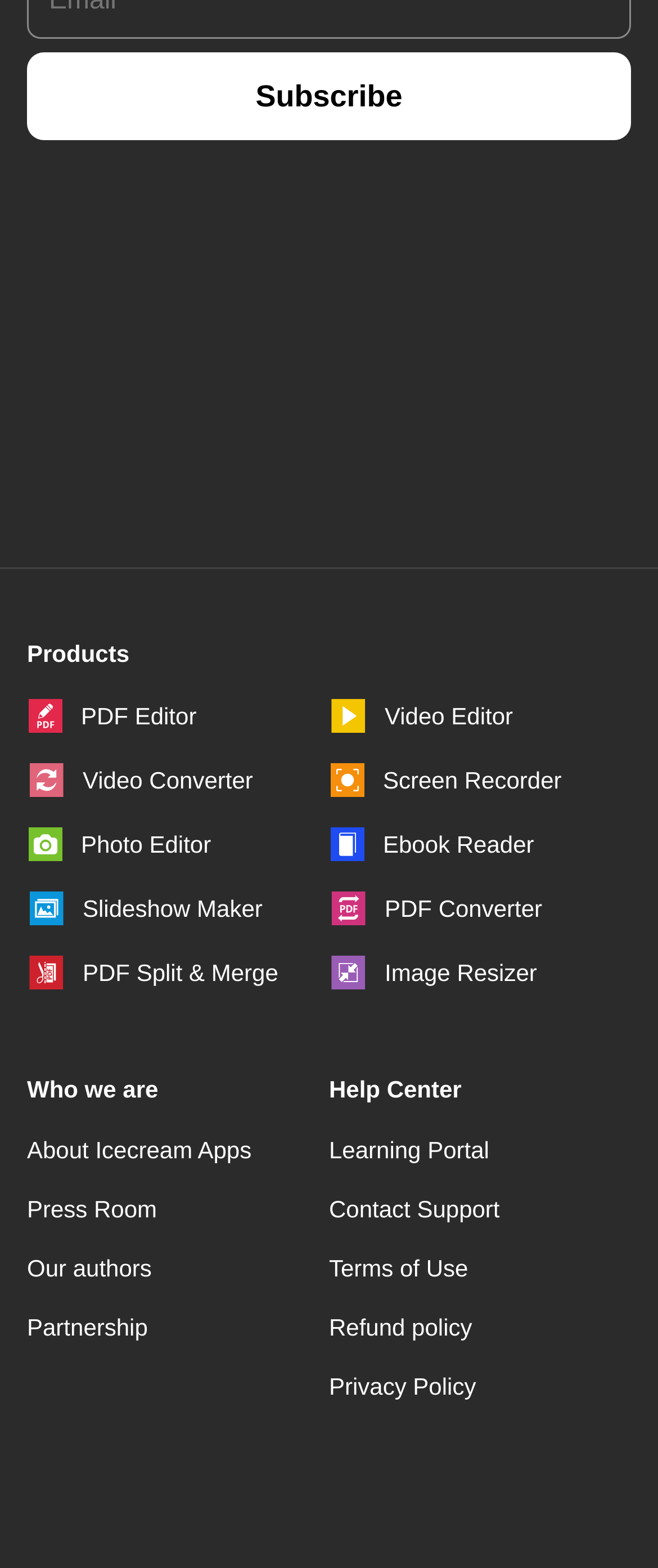Could you provide the bounding box coordinates for the portion of the screen to click to complete this instruction: "Learn about the company"?

[0.041, 0.722, 0.5, 0.744]